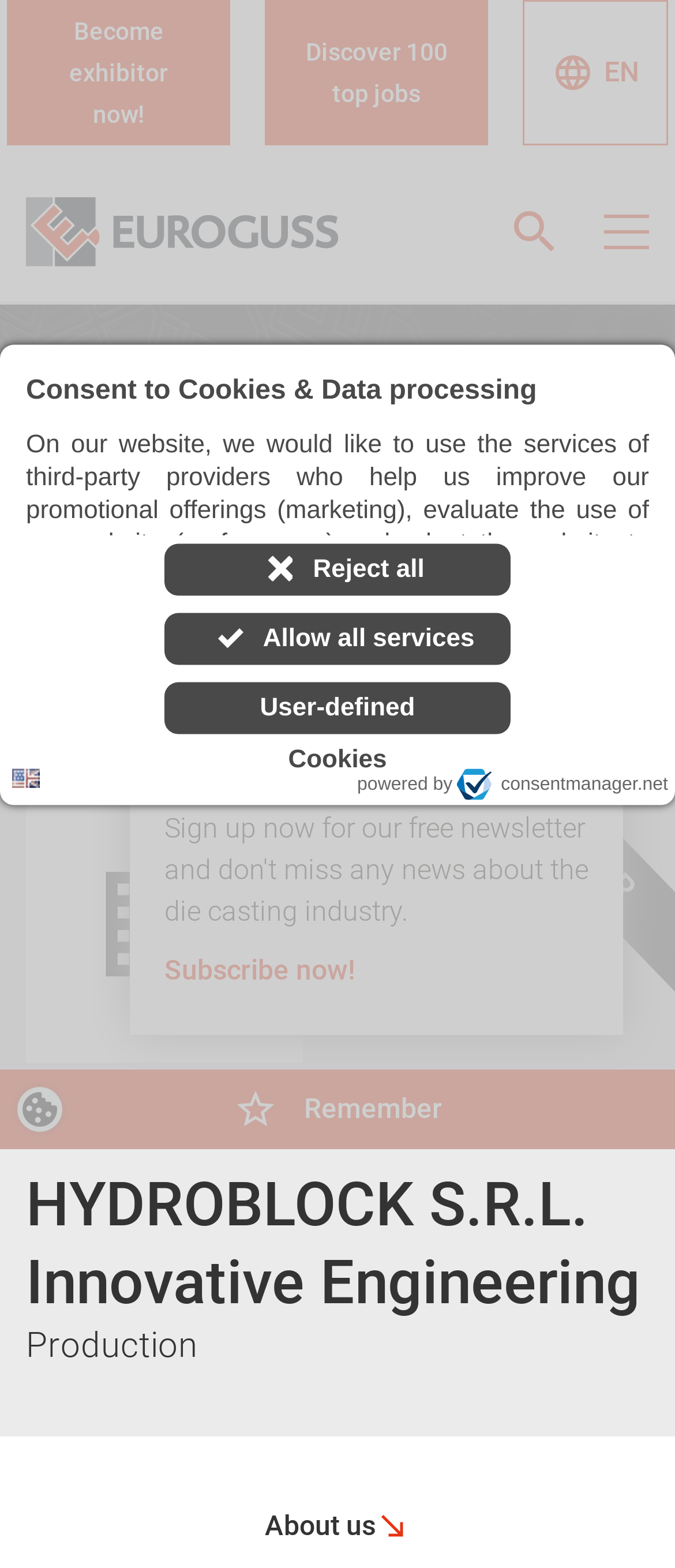What is the industry of the exhibitor?
Answer the question in as much detail as possible.

I found the industry by looking at the static text element that says 'Production' which is likely to be the industry of the exhibitor.